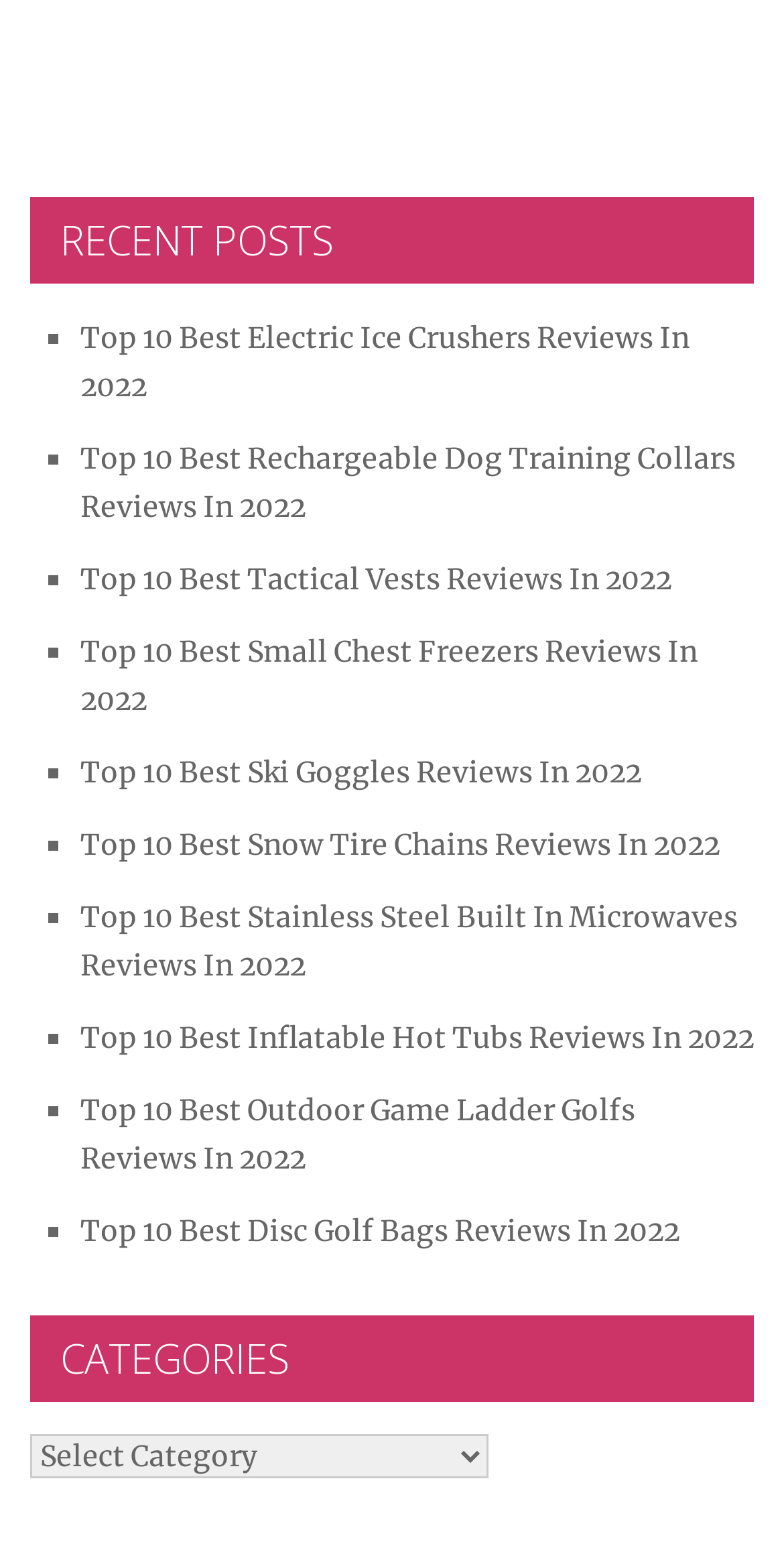Please mark the clickable region by giving the bounding box coordinates needed to complete this instruction: "Select a category from the dropdown menu".

[0.038, 0.928, 0.623, 0.957]